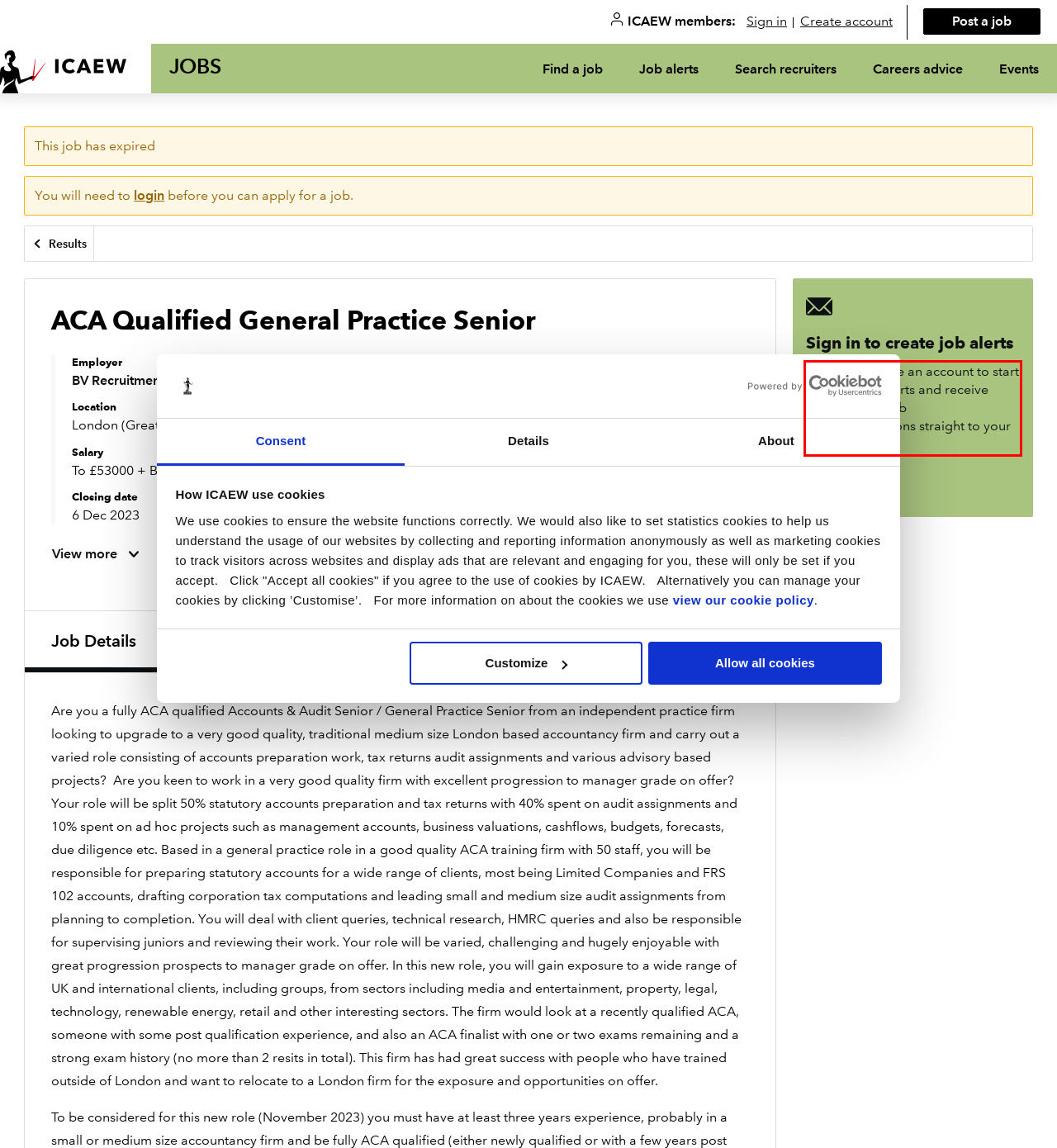Identify the text inside the red bounding box on the provided webpage screenshot by performing OCR.

Sign in or create an account to start creating job alerts and receive personalised job recommendations straight to your inbox.